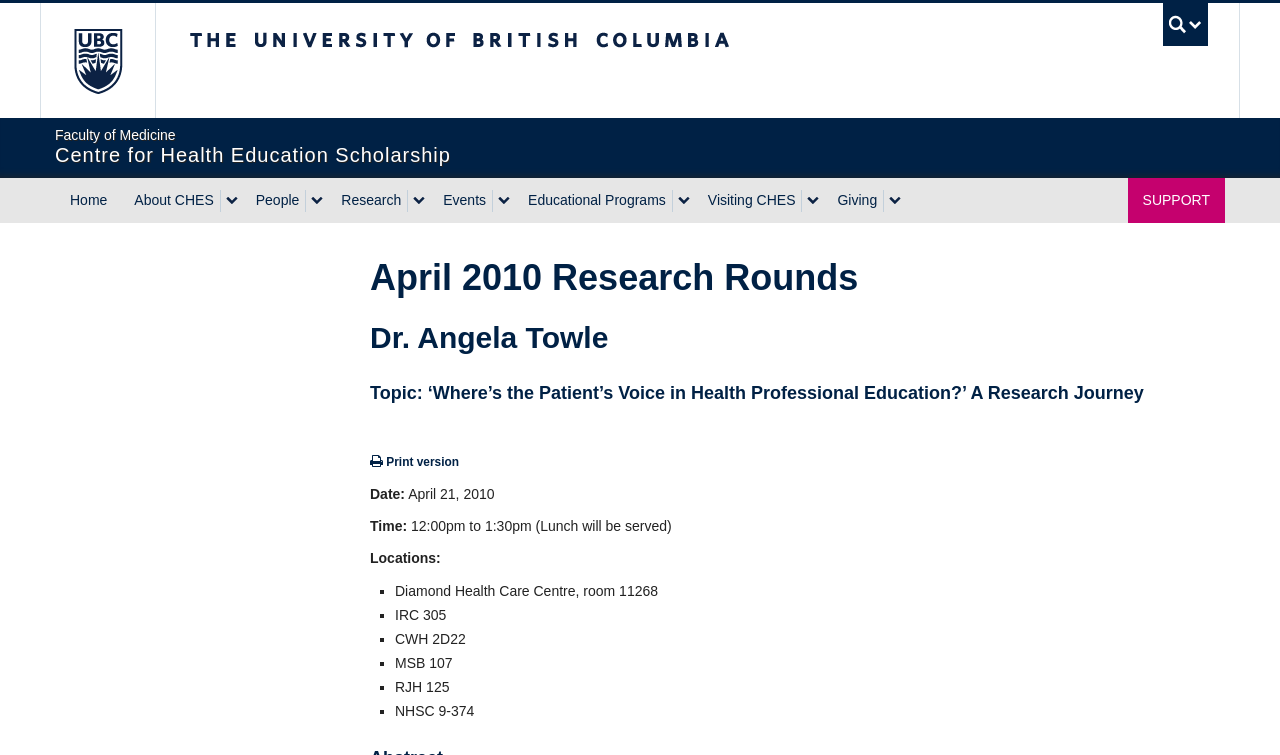Extract the main heading from the webpage content.

April 2010 Research Rounds